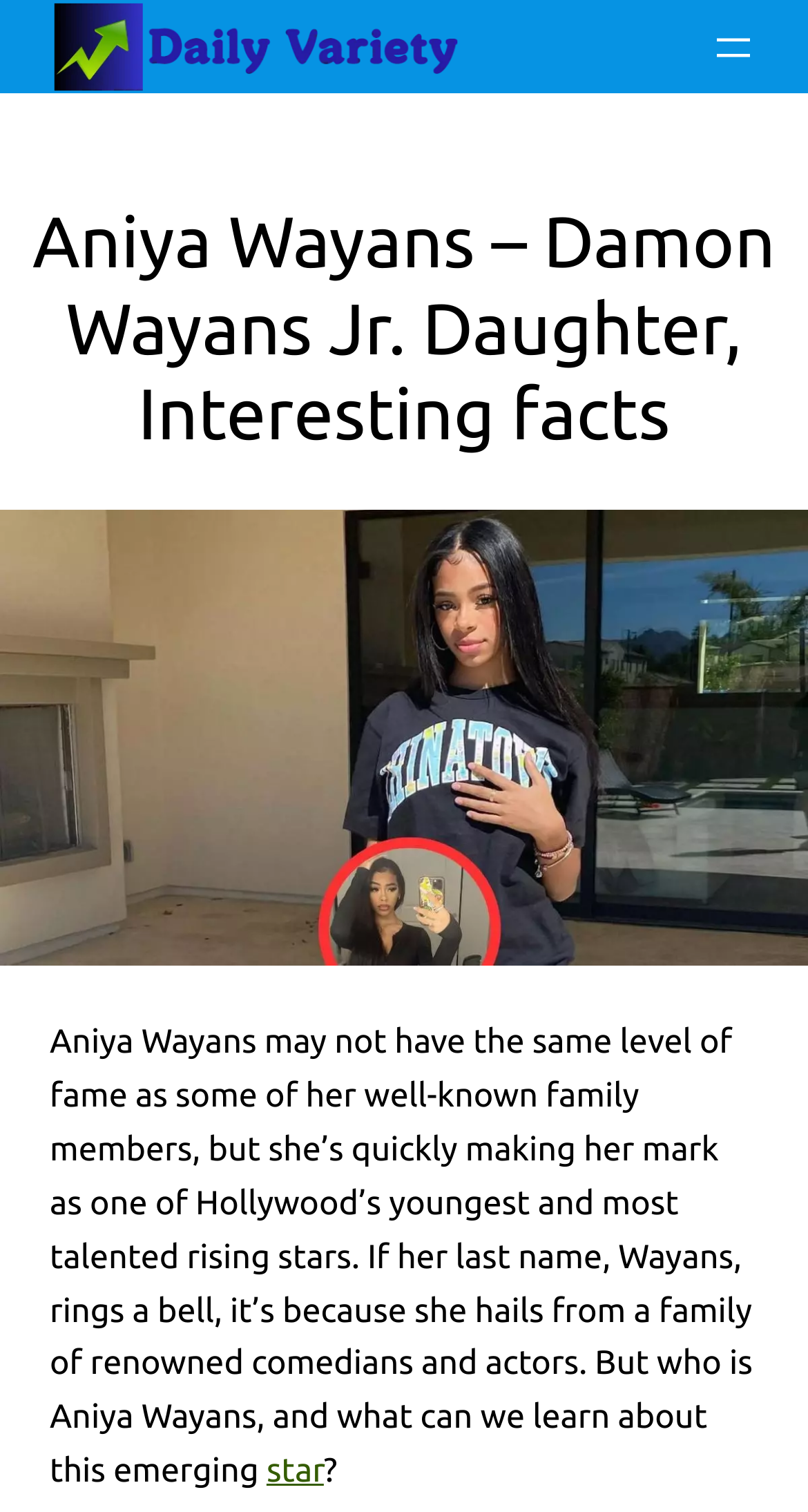Determine the bounding box of the UI component based on this description: "star". The bounding box coordinates should be four float values between 0 and 1, i.e., [left, top, right, bottom].

[0.33, 0.961, 0.401, 0.986]